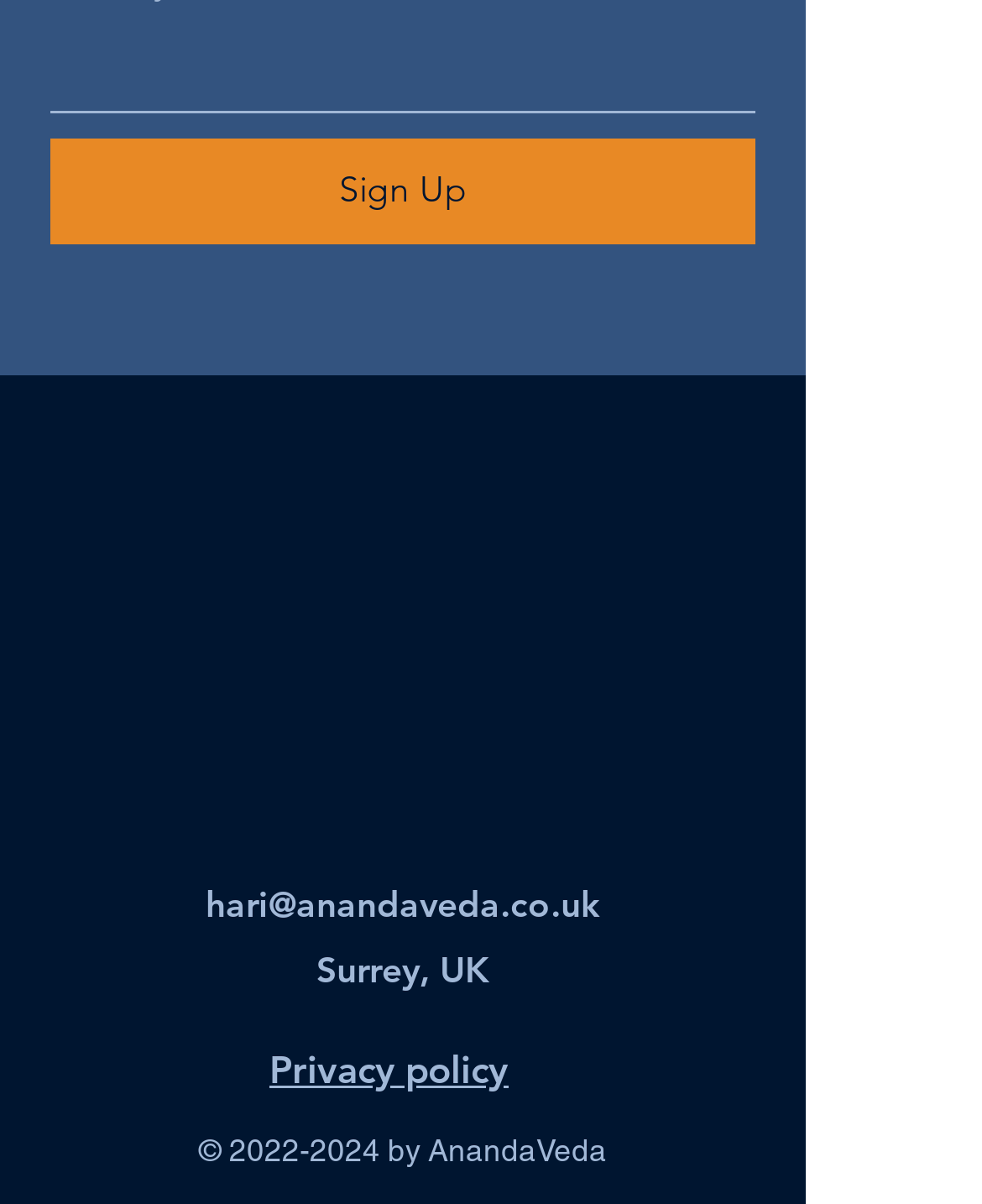Analyze the image and answer the question with as much detail as possible: 
What is the purpose of the textbox?

The textbox is labeled 'Enter your email here *' and is required, indicating that it is used to input an email address, likely for signing up or registration purposes.